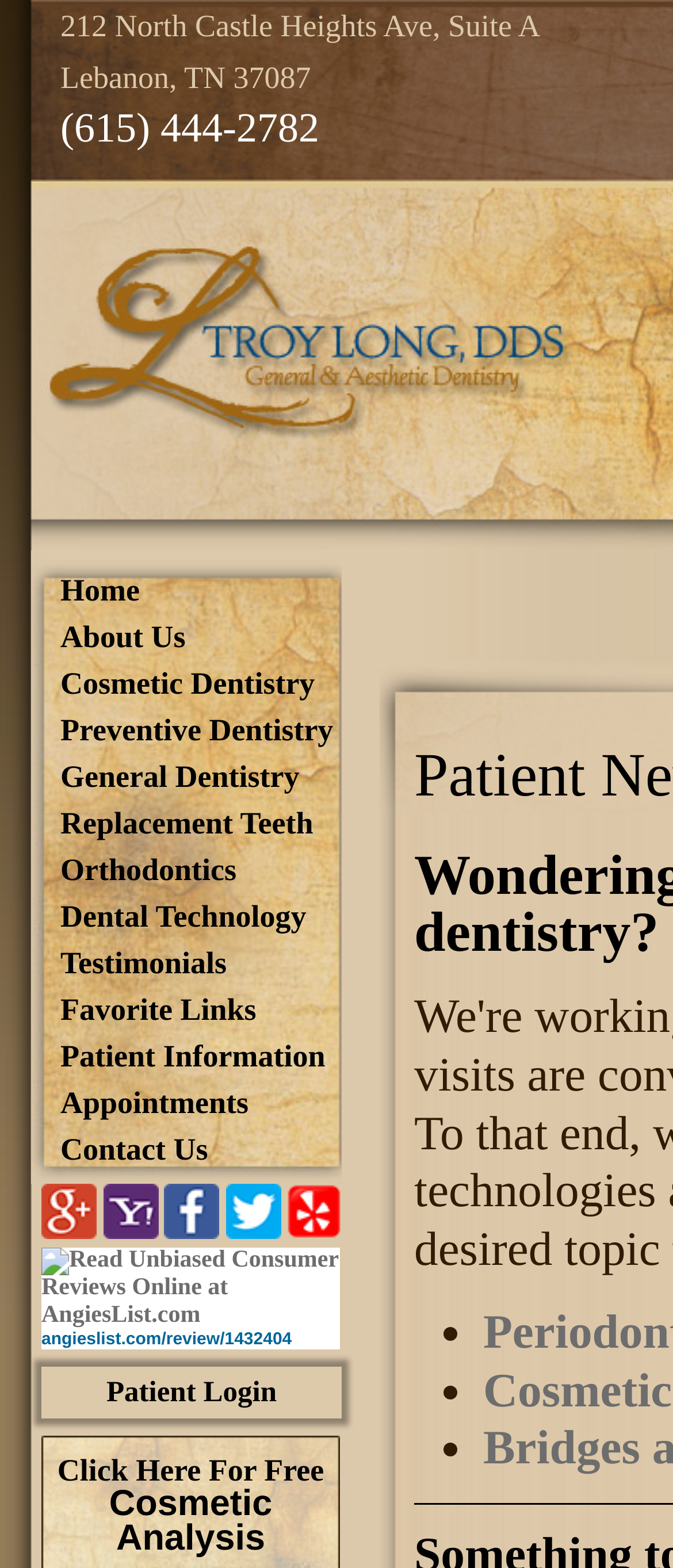Determine the bounding box coordinates for the area that needs to be clicked to fulfill this task: "Click Home". The coordinates must be given as four float numbers between 0 and 1, i.e., [left, top, right, bottom].

[0.09, 0.362, 0.508, 0.392]